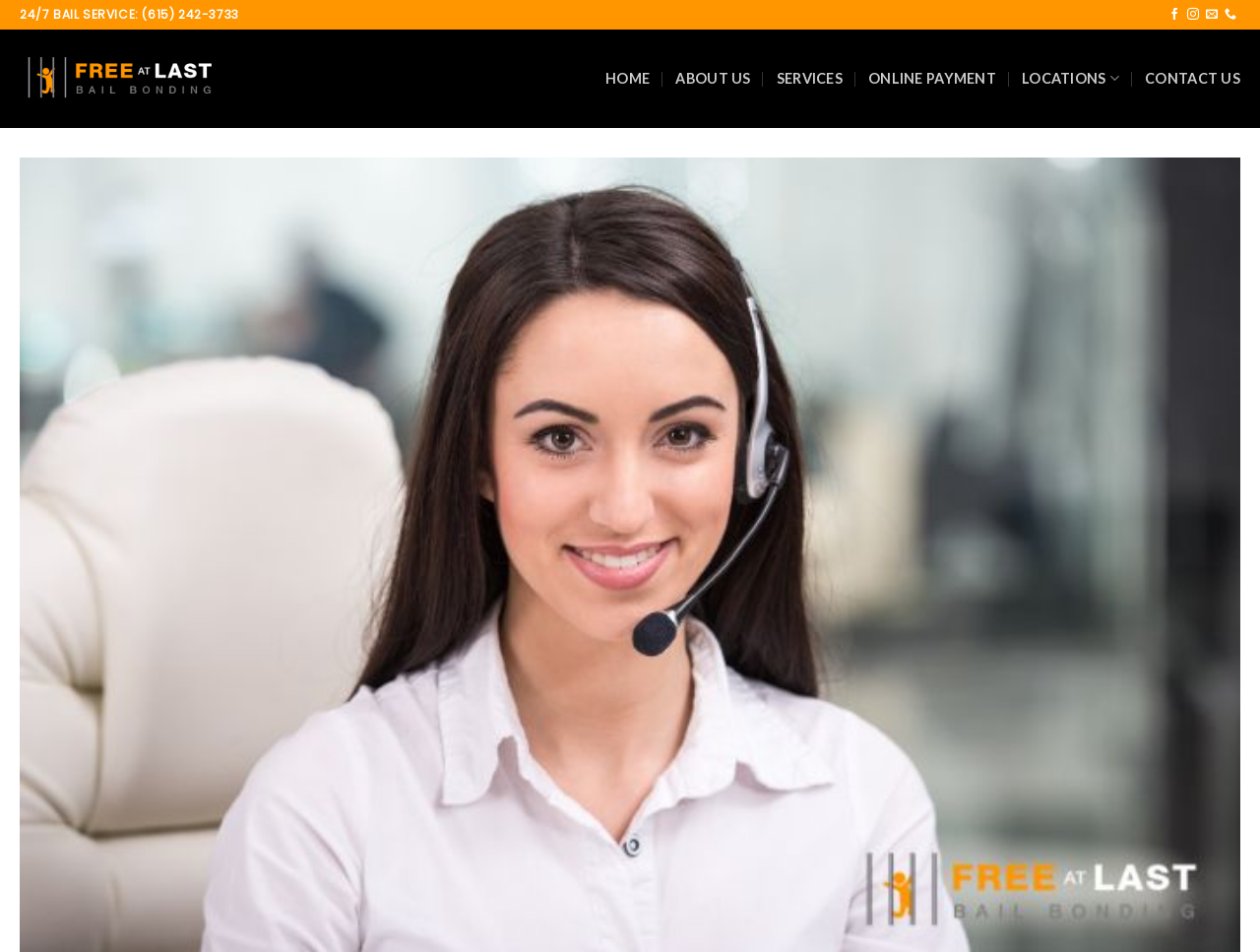With reference to the screenshot, provide a detailed response to the question below:
How many social media links are available?

I counted the number of social media links by looking at the links 'Follow on Facebook', 'Follow on Instagram', and 'Send us an email' which are located at the top right corner of the webpage.